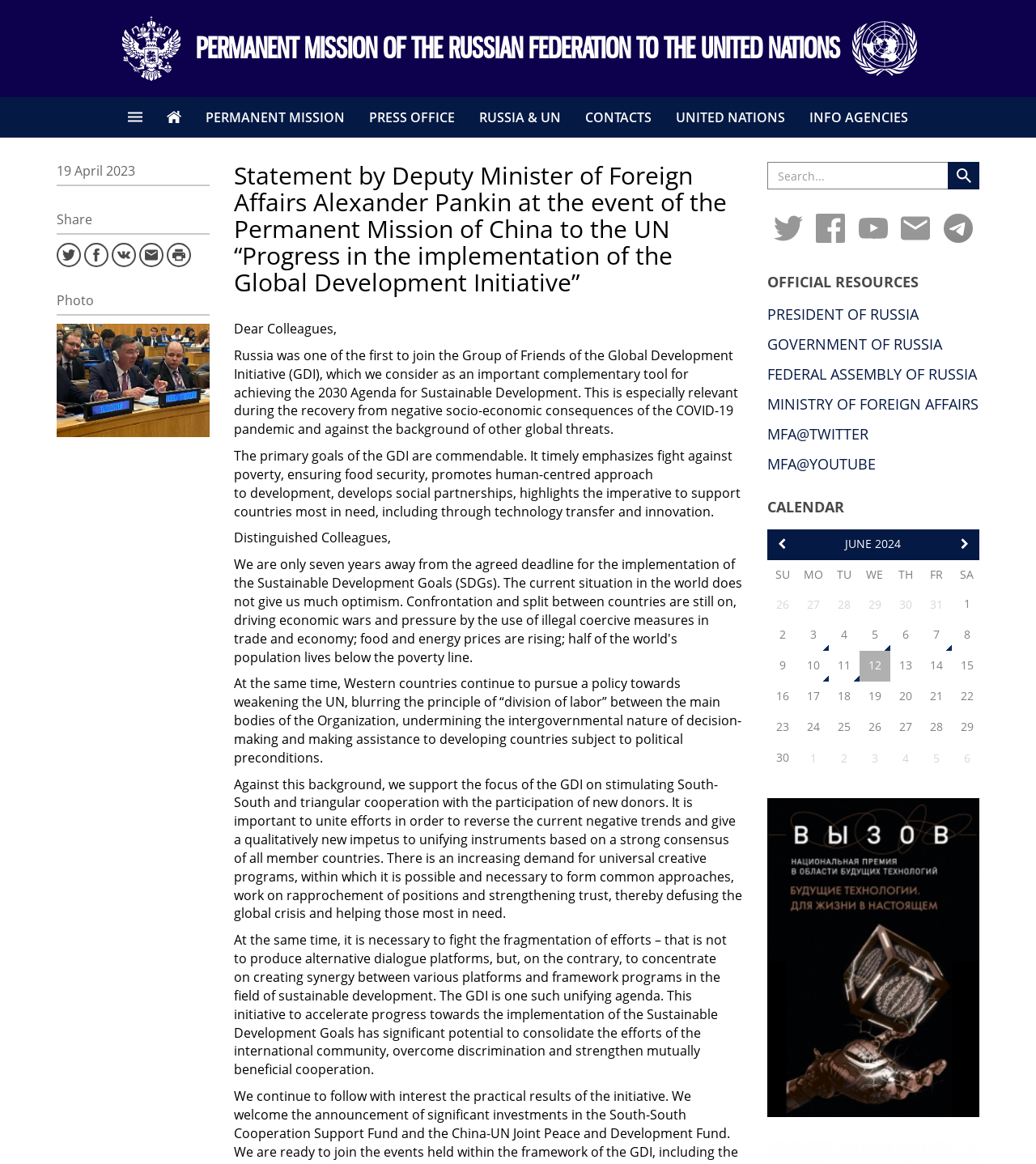Based on the image, please respond to the question with as much detail as possible:
What social media platforms are available for sharing?

The social media platforms available for sharing can be found at the bottom of the webpage, where there are links to Twitter, Facebook, and YouTube, represented by their respective icons.